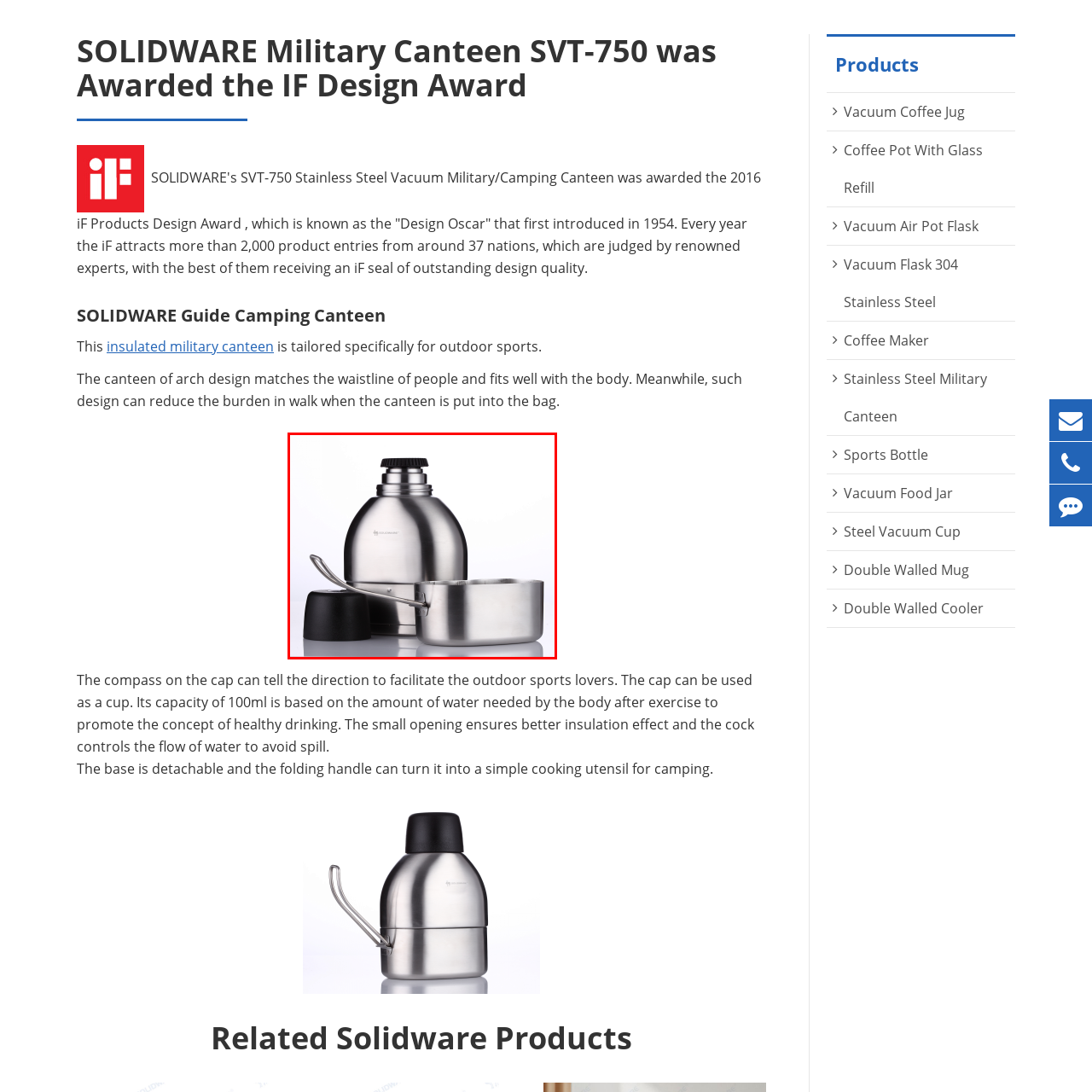Observe the section highlighted in yellow, What is the purpose of the compass embedded in the cap? 
Please respond using a single word or phrase.

to assist users during outdoor activities